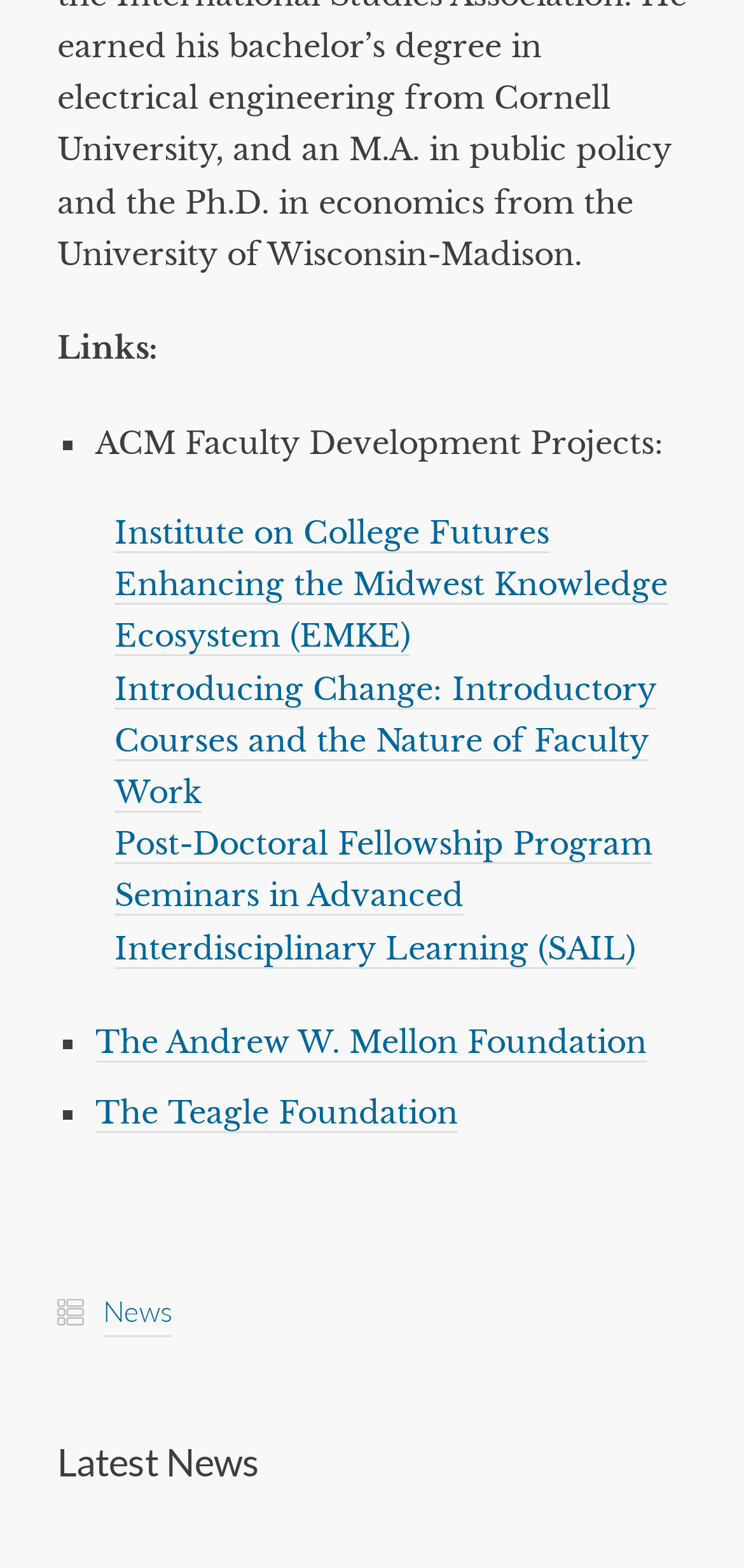Could you provide the bounding box coordinates for the portion of the screen to click to complete this instruction: "explore Post-Doctoral Fellowship Program"?

[0.154, 0.526, 0.877, 0.551]